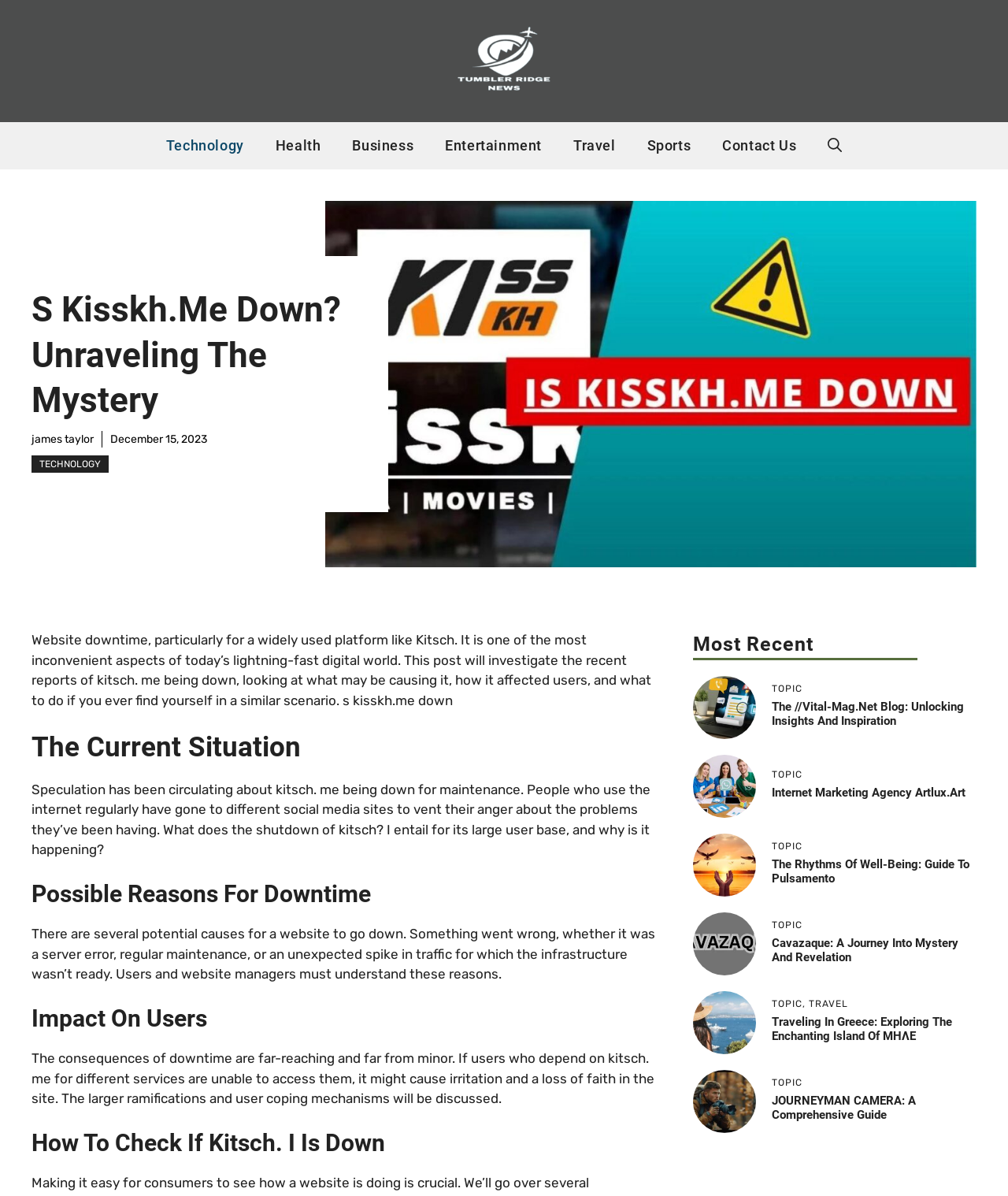Can you show the bounding box coordinates of the region to click on to complete the task described in the instruction: "Read the article about 'S Kisskh.Me Down? Unraveling The Mystery'"?

[0.031, 0.241, 0.354, 0.354]